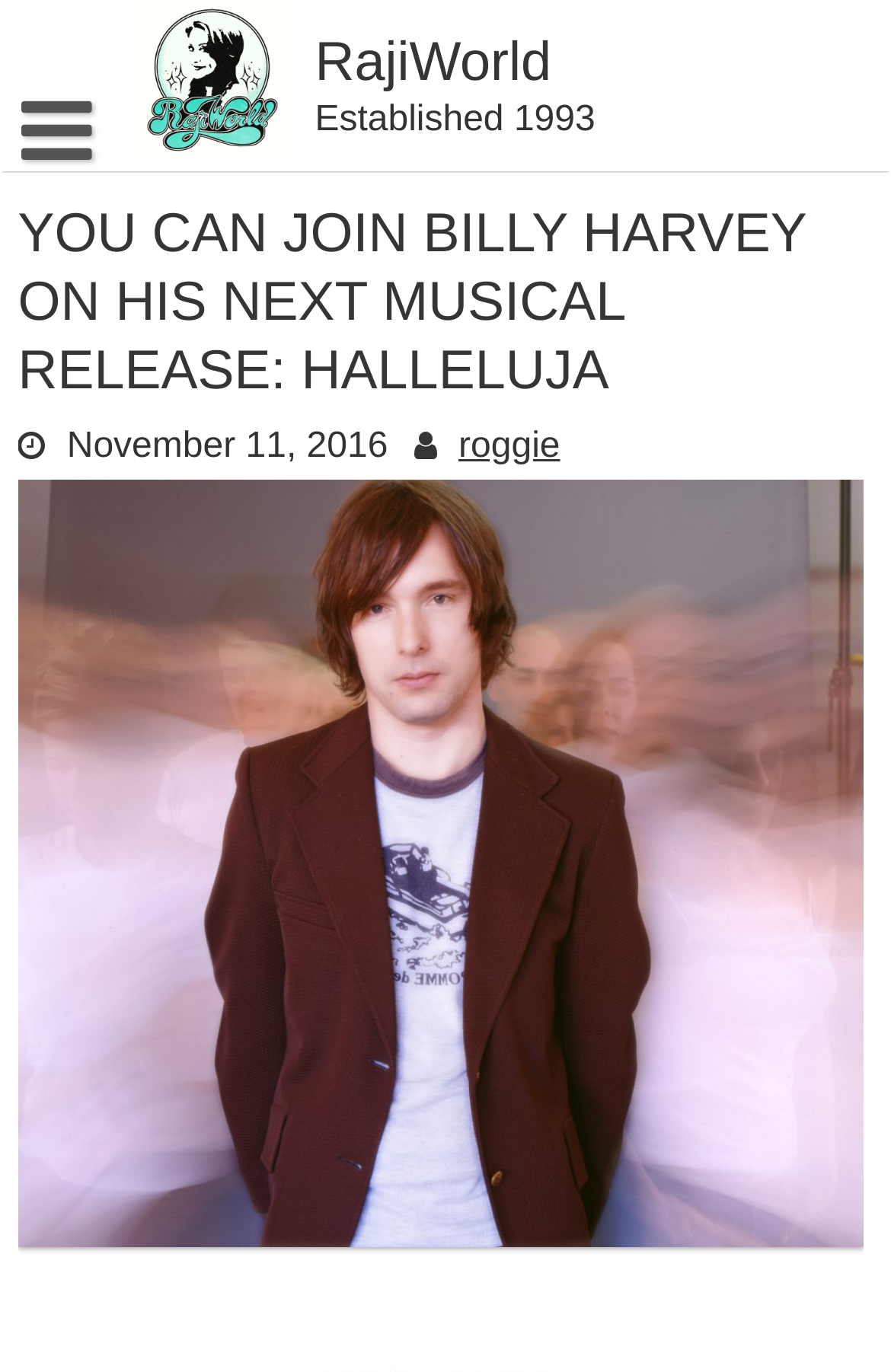Give a full account of the webpage's elements and their arrangement.

The webpage appears to be a music-related page, specifically promoting Billy Harvey's next musical release, "Halleluja". At the top left corner, there is a small image and a link with the text "RajiWorld", which seems to be the website's logo or brand name. 

Directly to the right of the logo, there is a heading with the same text, "RajiWorld", and below it, a static text stating "Established 1993". 

In the center of the page, there is a prominent heading that reads "YOU CAN JOIN BILLY HARVEY ON HIS NEXT MUSICAL RELEASE: HALLELUJA". Below this heading, there is a time element with the date "November 11, 2016". To the right of the date, there is a link with the text "roggie". 

At the top right corner, there is another link with the text "RajiWorld", which seems to be a duplicate of the logo link.